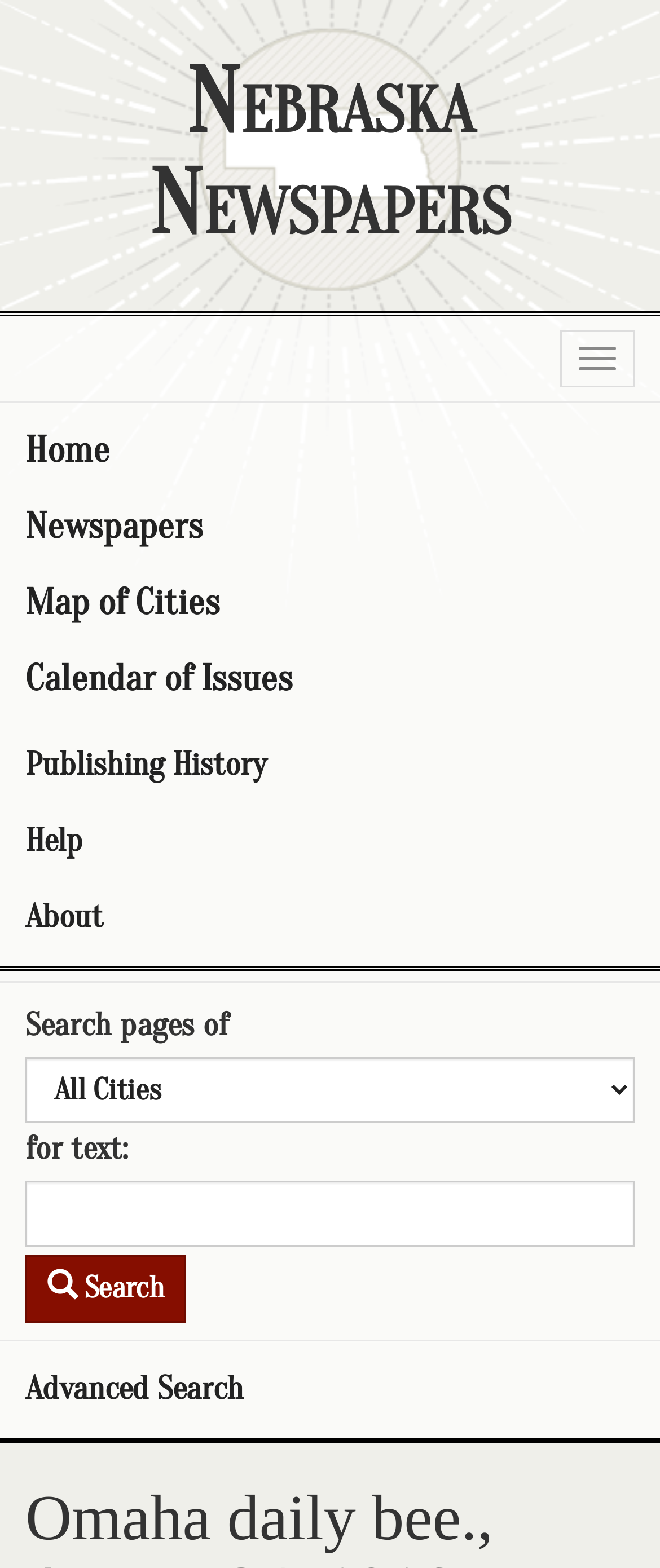What is the function of the 'Toggle navigation' button?
Answer the question with a detailed and thorough explanation.

The 'Toggle navigation' button is located at the top right corner of the webpage, and its bounding box coordinates indicate that it is a compact element. Its presence and label suggest that it is used to expand or collapse a navigation menu, allowing users to access more links and features.